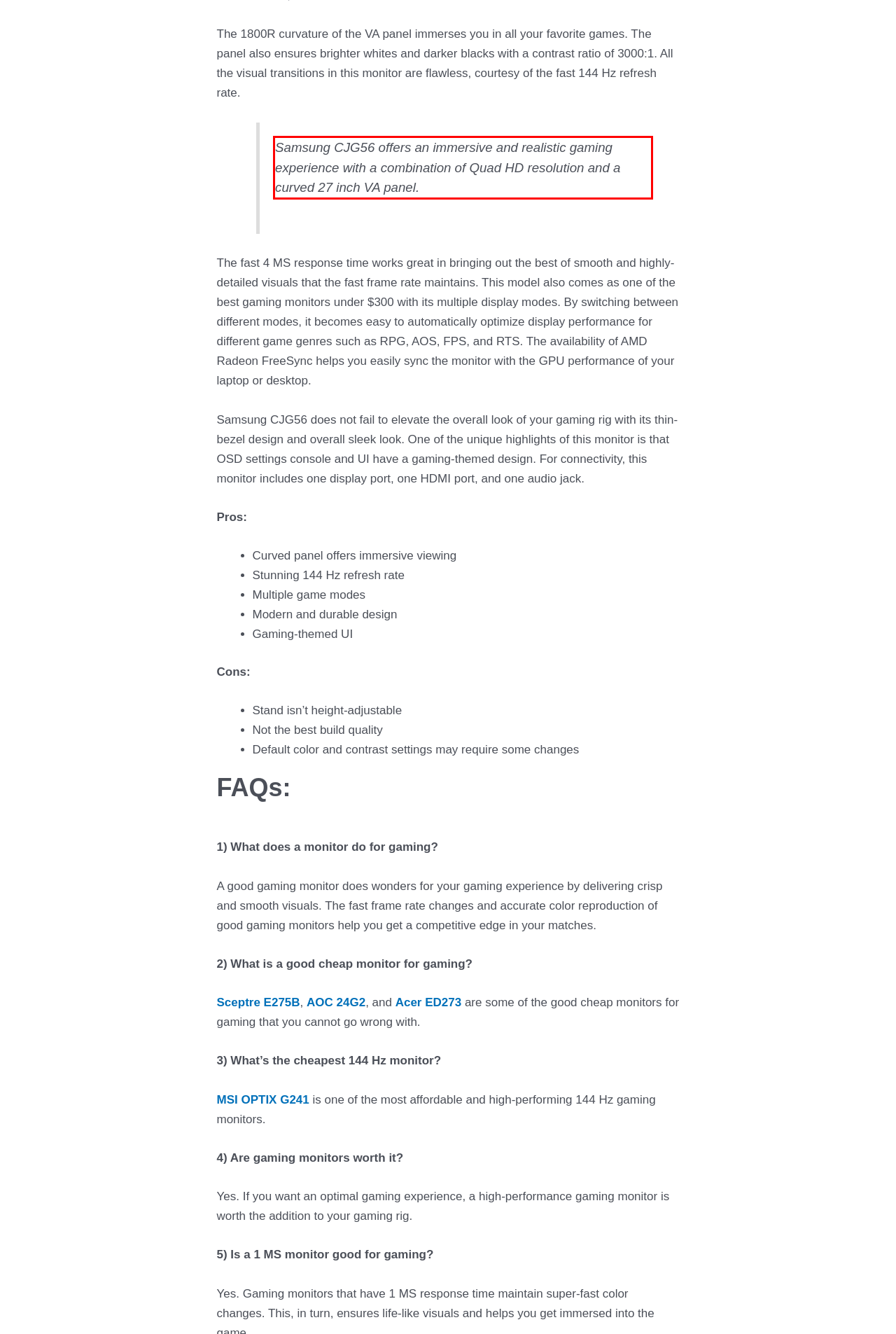Within the screenshot of the webpage, locate the red bounding box and use OCR to identify and provide the text content inside it.

Samsung CJG56 offers an immersive and realistic gaming experience with a combination of Quad HD resolution and a curved 27 inch VA panel.